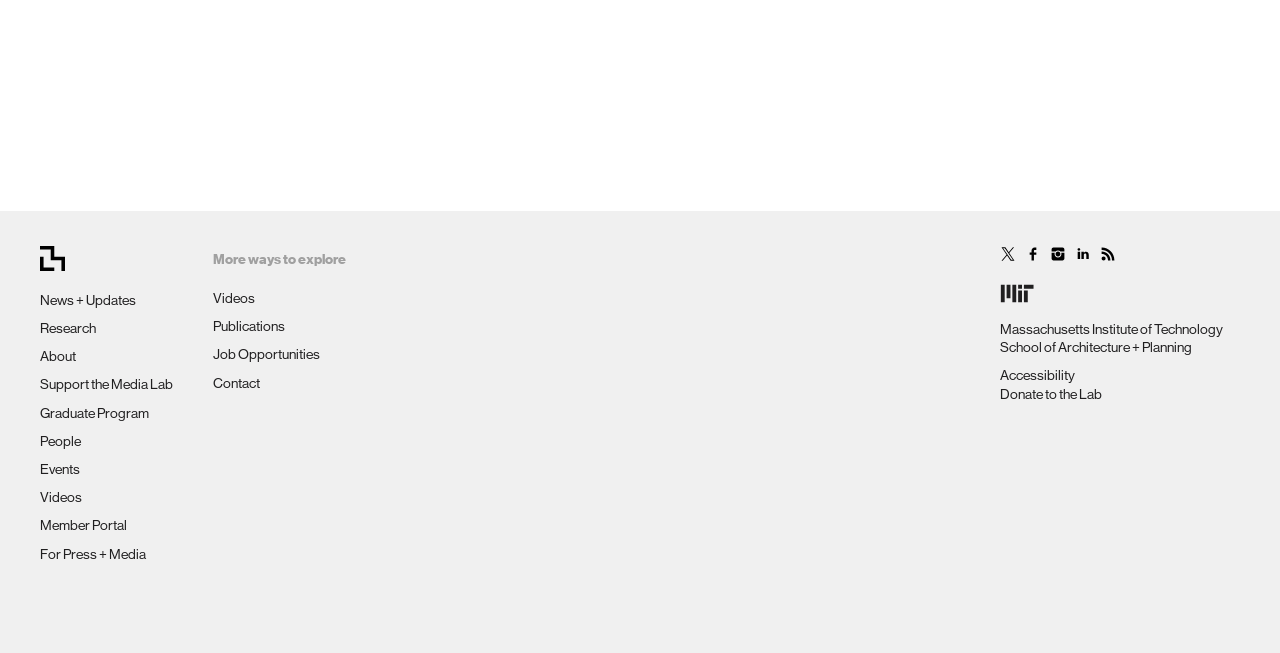Predict the bounding box coordinates for the UI element described as: "Donate to the Lab". The coordinates should be four float numbers between 0 and 1, presented as [left, top, right, bottom].

[0.781, 0.591, 0.861, 0.615]